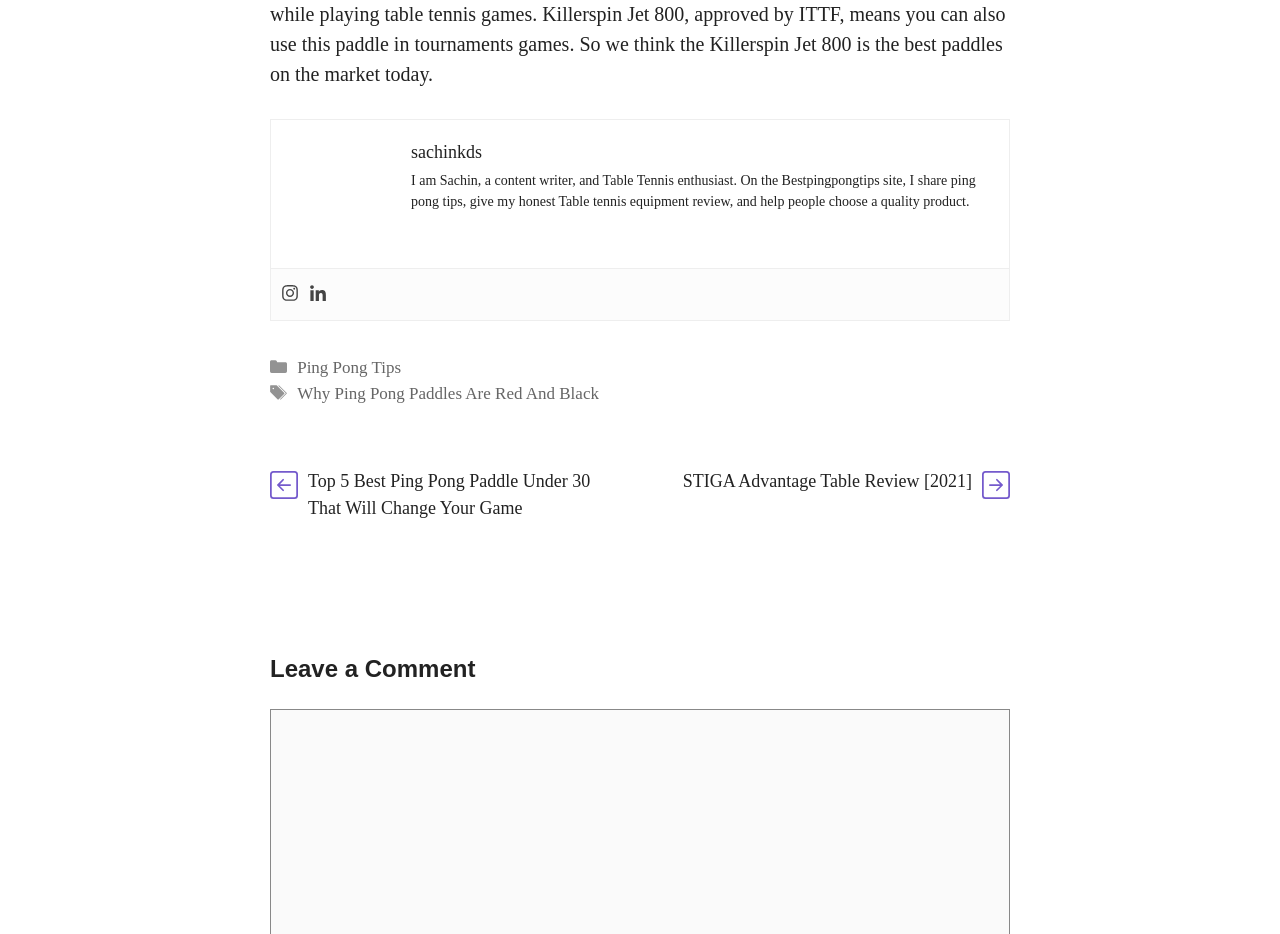Determine the bounding box coordinates of the clickable region to carry out the instruction: "check out the Top 5 Best Ping Pong Paddle Under 30".

[0.241, 0.505, 0.461, 0.555]